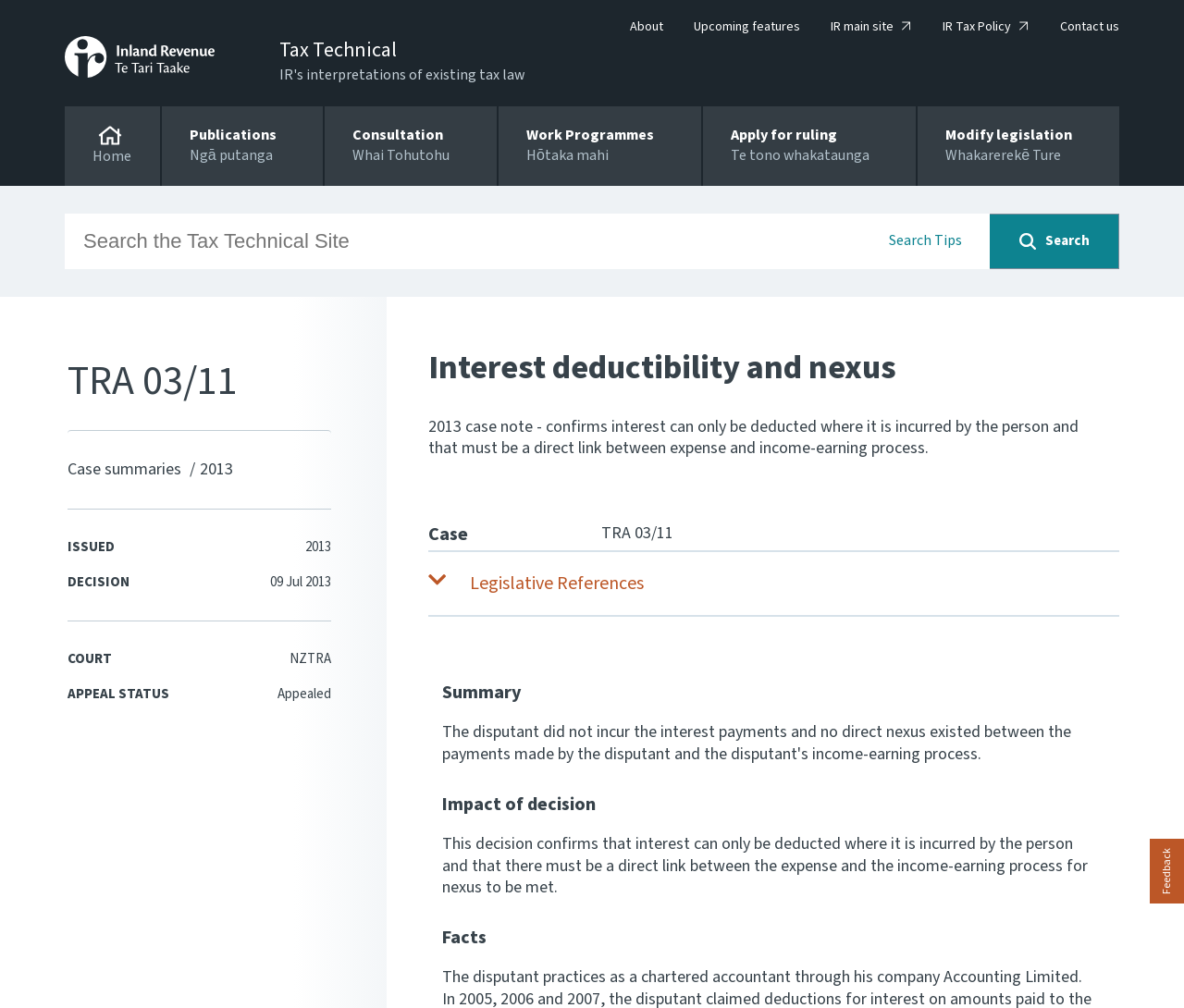Please determine the bounding box coordinates of the section I need to click to accomplish this instruction: "Click the Home link".

None